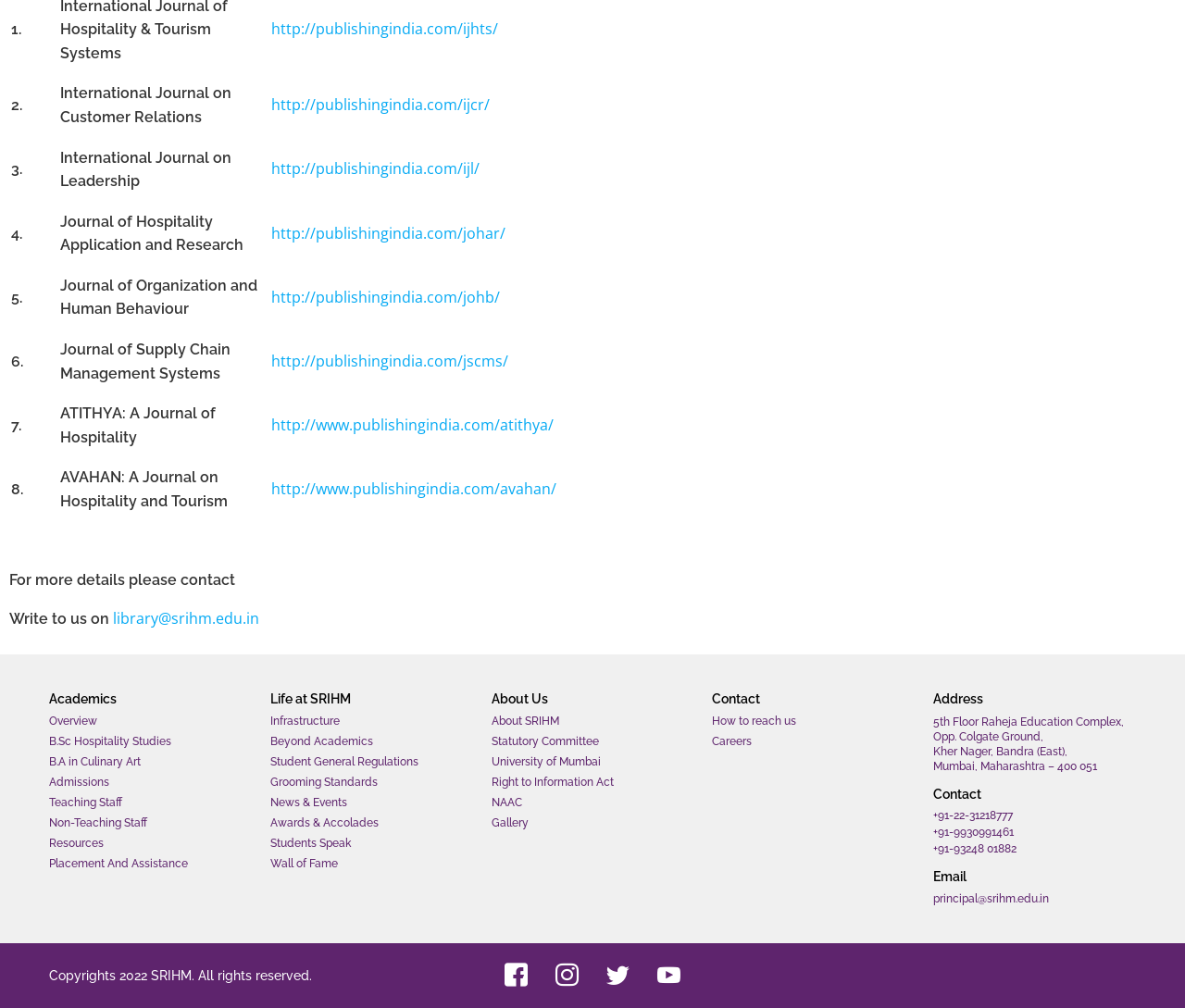Extract the bounding box coordinates of the UI element described: "http://publishingindia.com/johar/". Provide the coordinates in the format [left, top, right, bottom] with values ranging from 0 to 1.

[0.229, 0.221, 0.427, 0.241]